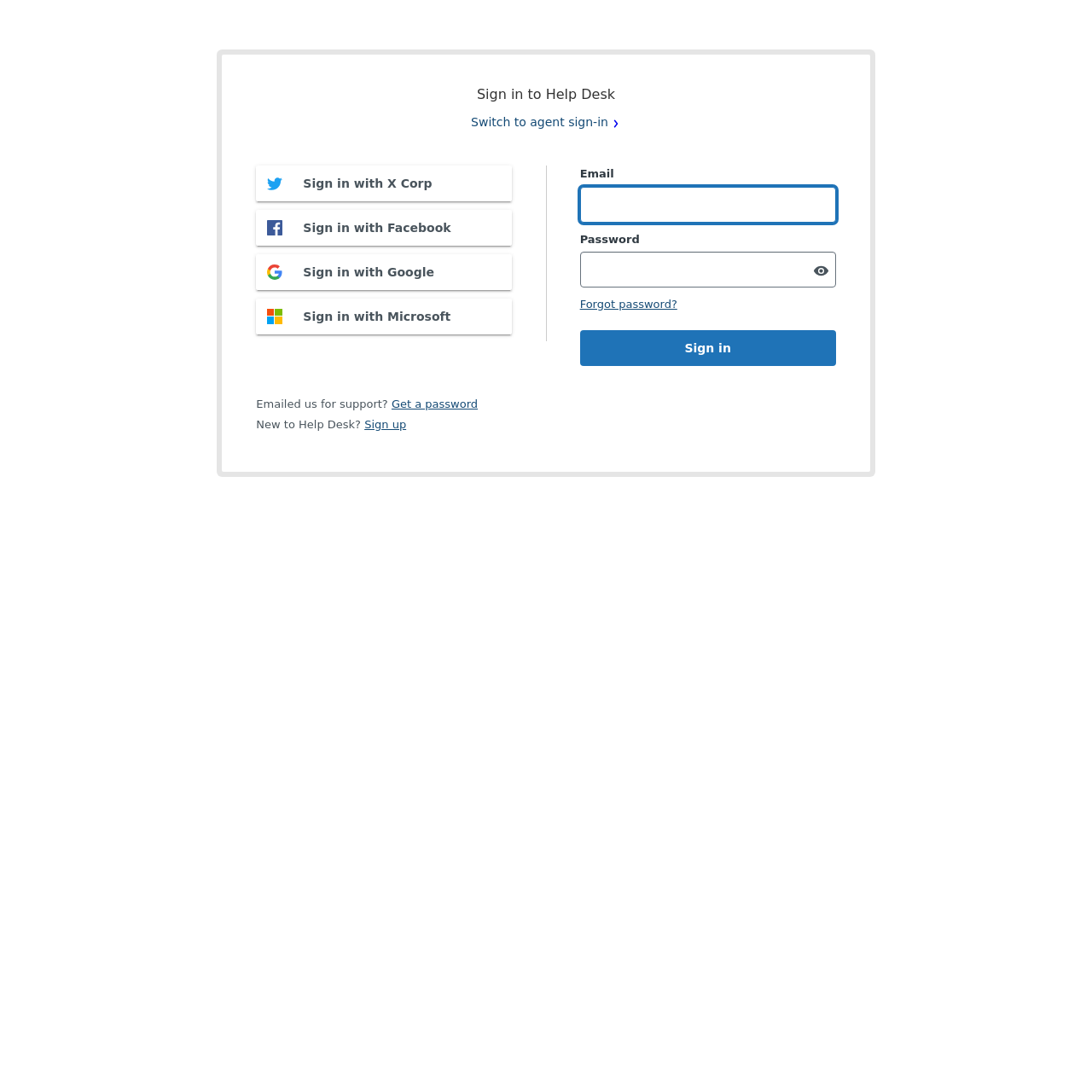Provide an in-depth description of the elements and layout of the webpage.

The webpage is a sign-in page for Help Desk. At the top, there is a heading that reads "Sign in to Help Desk". Below the heading, there is a link to switch to agent sign-in. 

On the left side of the page, there are four options to sign in with different platforms: X Corp, Facebook, Google, and Microsoft. Each option has a corresponding link and a generic element with the same text.

On the right side of the page, there is a form to enter email and password. The email field is focused and required. Below the email field, there is a static text that reads "Email". The password field is also required and has a show password switch. Below the password field, there is a static text that reads "Password". 

There is a link to reset the password if forgotten. Below the password field, there is a paragraph of text, but it is empty. There is also a generic element with no text. 

The sign-in button is located below the password field. At the bottom of the page, there are two sections. The first section has a static text that reads "Emailed us for support?" and a link to get a password. The second section has a static text that reads "New to Help Desk?" and a link to sign up.